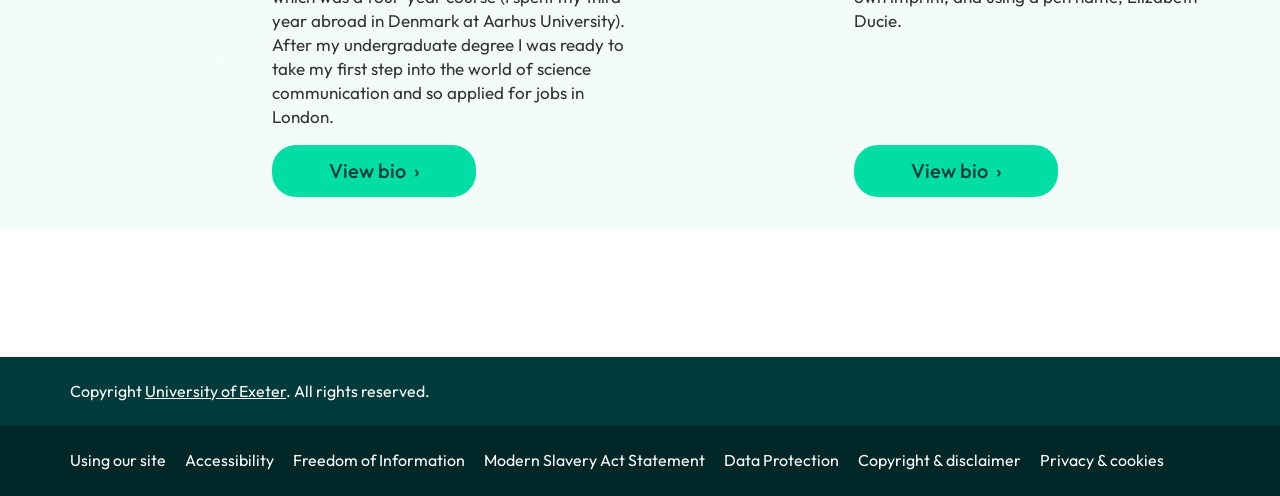How many links are in the footer section?
Respond with a short answer, either a single word or a phrase, based on the image.

8